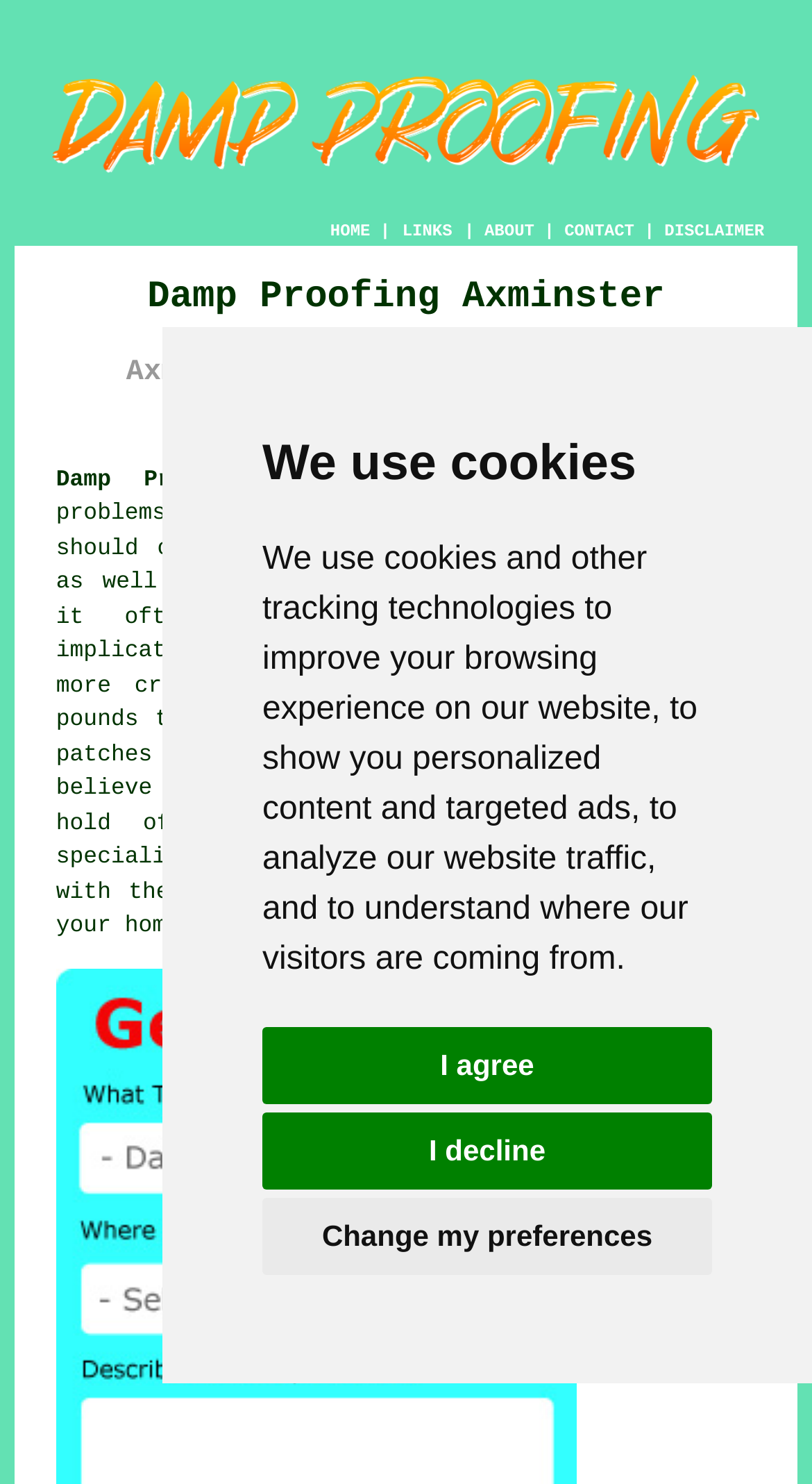Describe in detail what you see on the webpage.

The webpage is about damp proofing services in Axminster, Devon. At the top, there is a dialog box with a message about using cookies and tracking technologies, accompanied by three buttons: "I agree", "I decline", and "Change my preferences". 

Below the dialog box, there is a large image related to damp proofing in Axminster Devon. 

The navigation menu is located below the image, consisting of five links: "HOME", "LINKS", "ABOUT", "CONTACT", and "DISCLAIMER", separated by vertical lines. 

The main content of the webpage is divided into sections. The first section has two headings: "Damp Proofing Axminster" and "Axminster Damp Proofing & Timber Treatment". 

Below the headings, there is a link "Damp Proofing Axminster Devon (EX13):" followed by a paragraph of text describing the importance of addressing damp issues in homes in Axminster. The text explains that damp can have structural and health implications if not solved quickly and recommends contacting a certified Axminster damp proofing specialist. The paragraph also contains a link to "damp proofing" services.